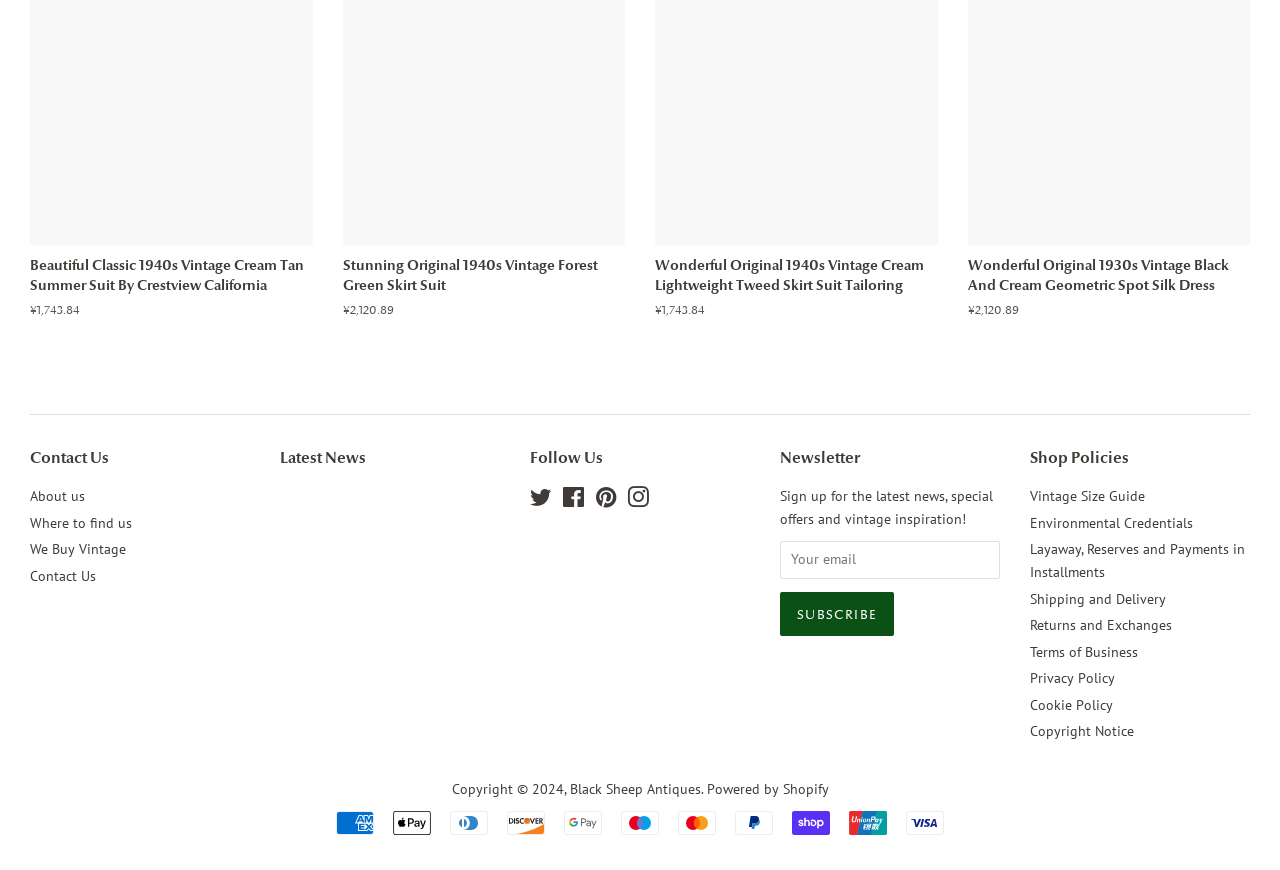Please provide a brief answer to the question using only one word or phrase: 
What payment methods are accepted?

Multiple payment methods